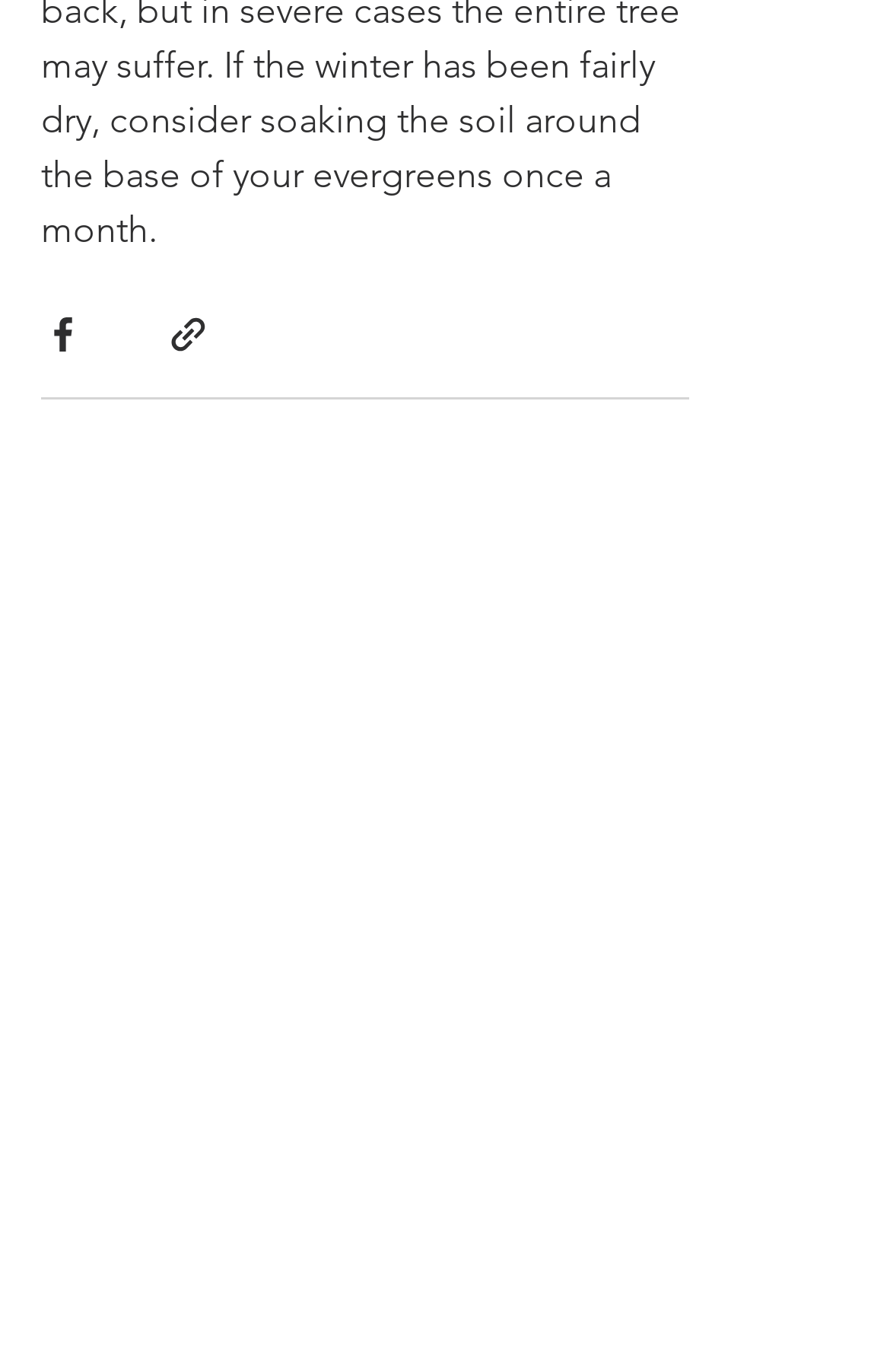Please identify the bounding box coordinates of the area that needs to be clicked to follow this instruction: "Share via Facebook".

[0.046, 0.227, 0.095, 0.259]